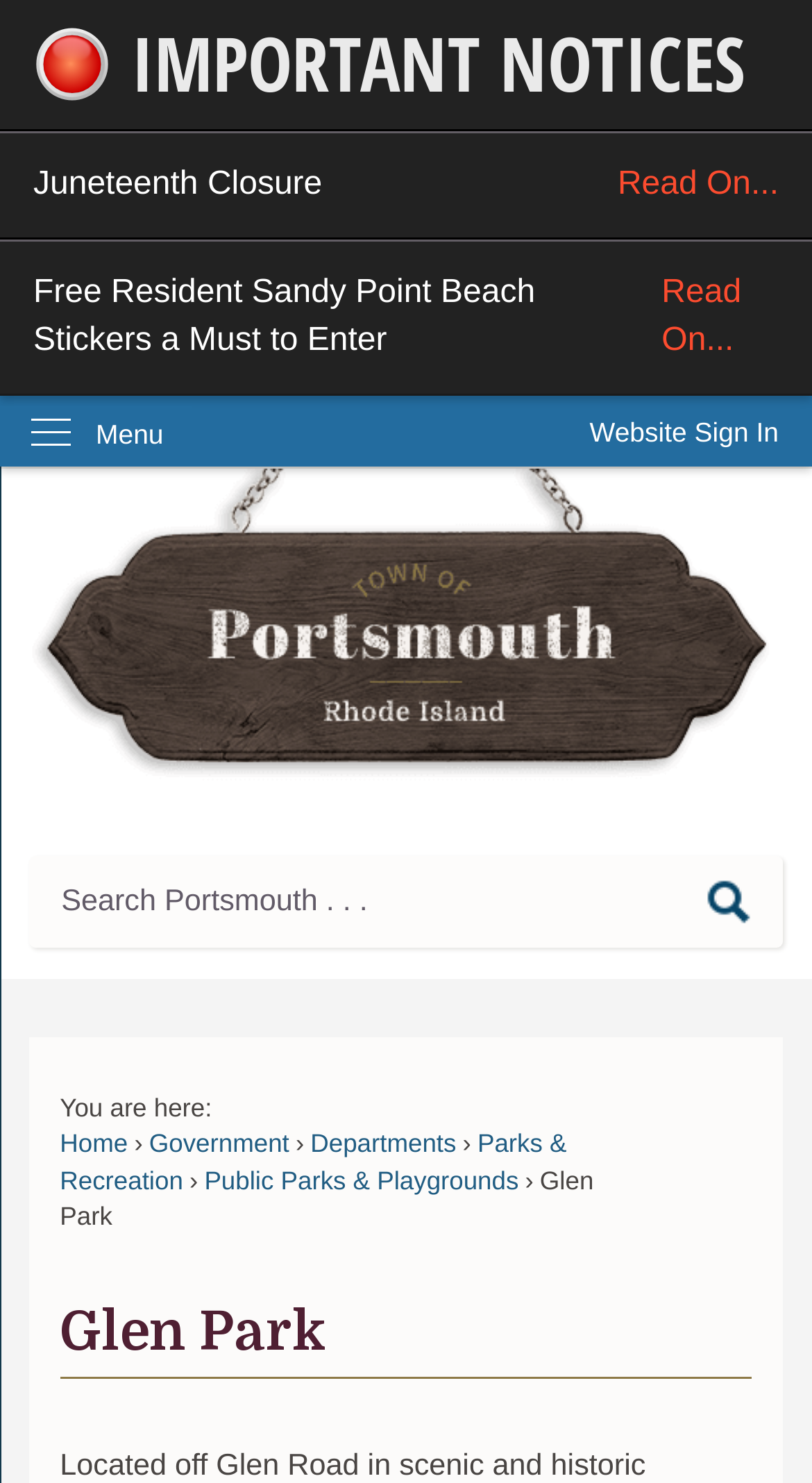Extract the bounding box for the UI element that matches this description: "parent_node: Search".

[0.868, 0.593, 0.925, 0.624]